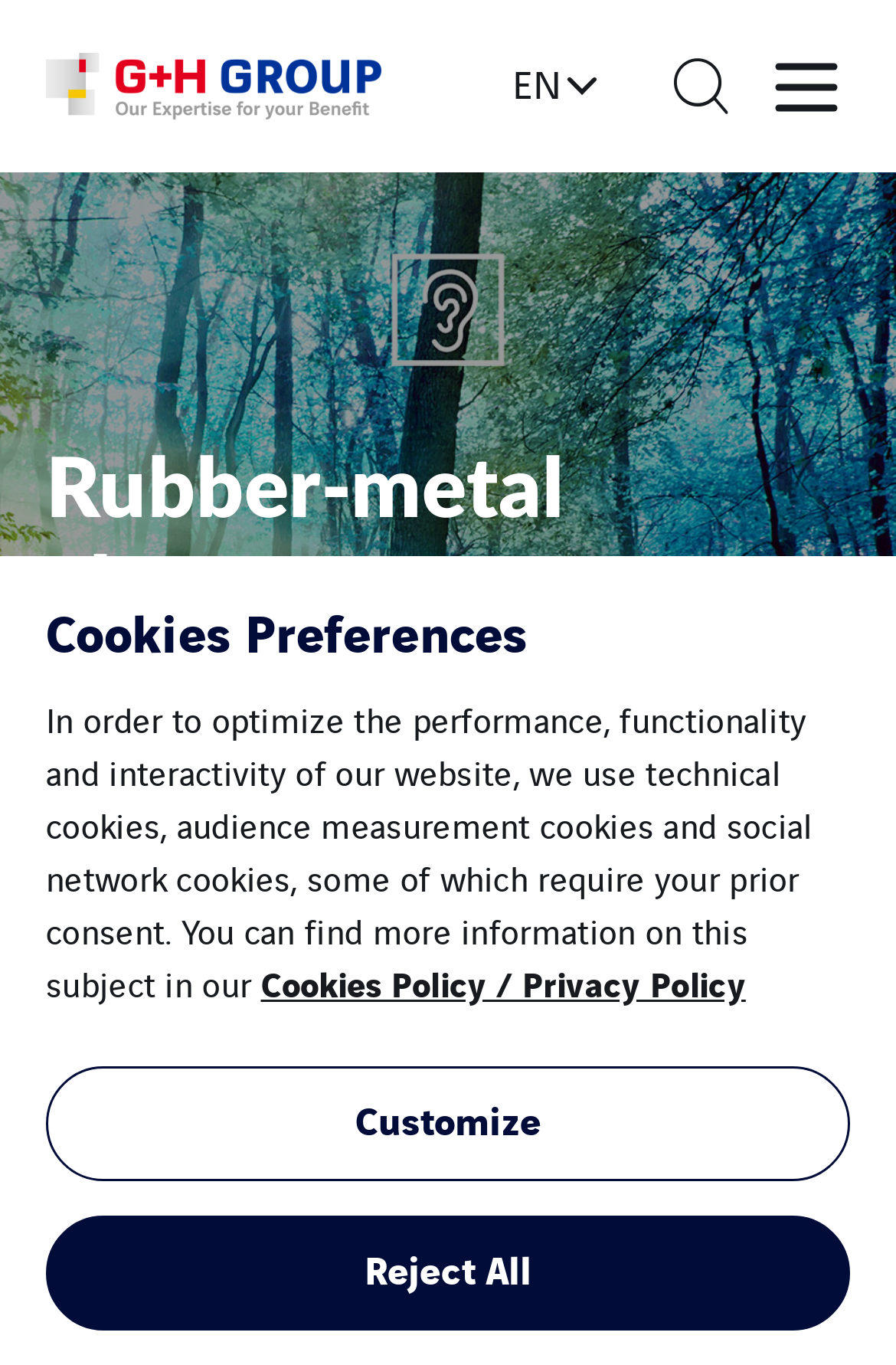Please find the bounding box coordinates of the element that needs to be clicked to perform the following instruction: "Customize cookies preferences". The bounding box coordinates should be four float numbers between 0 and 1, represented as [left, top, right, bottom].

[0.051, 0.781, 0.949, 0.865]